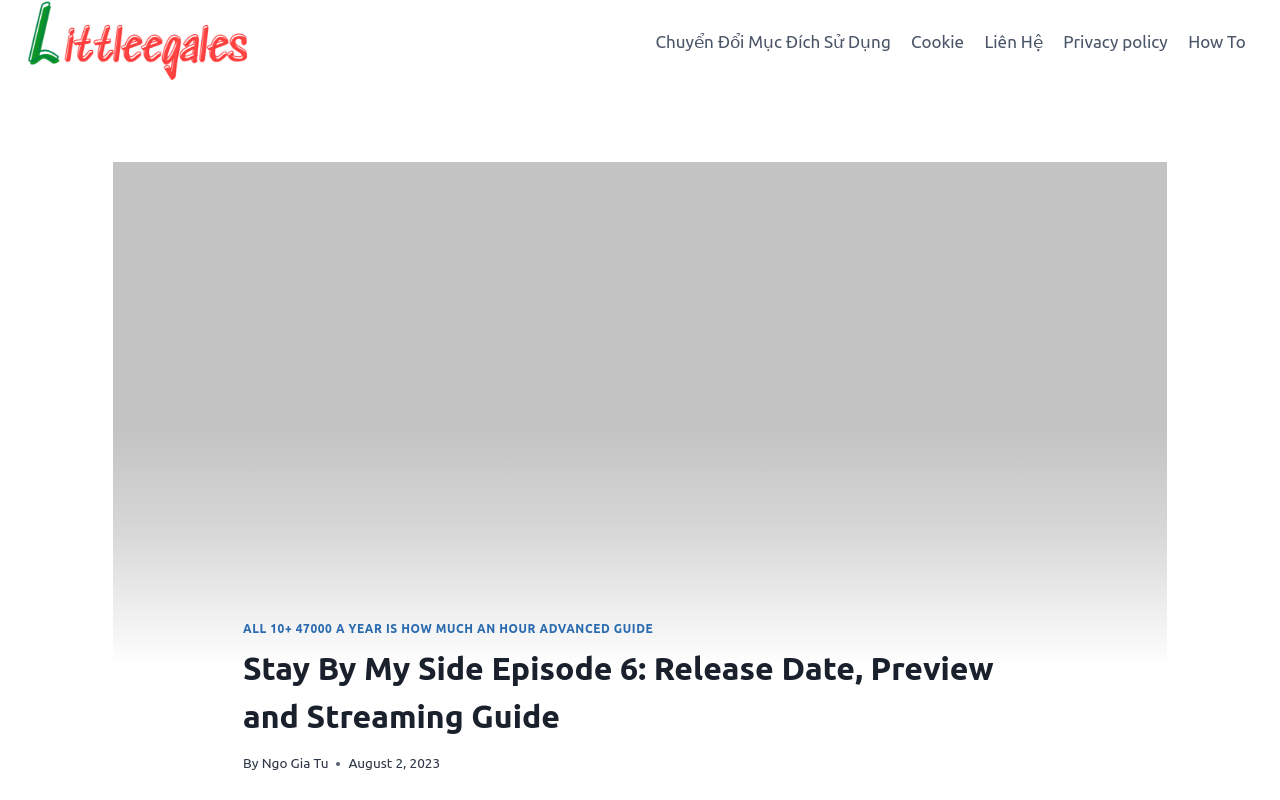Pinpoint the bounding box coordinates of the area that should be clicked to complete the following instruction: "click the link to ALL 10+ 47000 A YEAR IS HOW MUCH AN HOUR ADVANCED GUIDE". The coordinates must be given as four float numbers between 0 and 1, i.e., [left, top, right, bottom].

[0.19, 0.777, 0.51, 0.793]